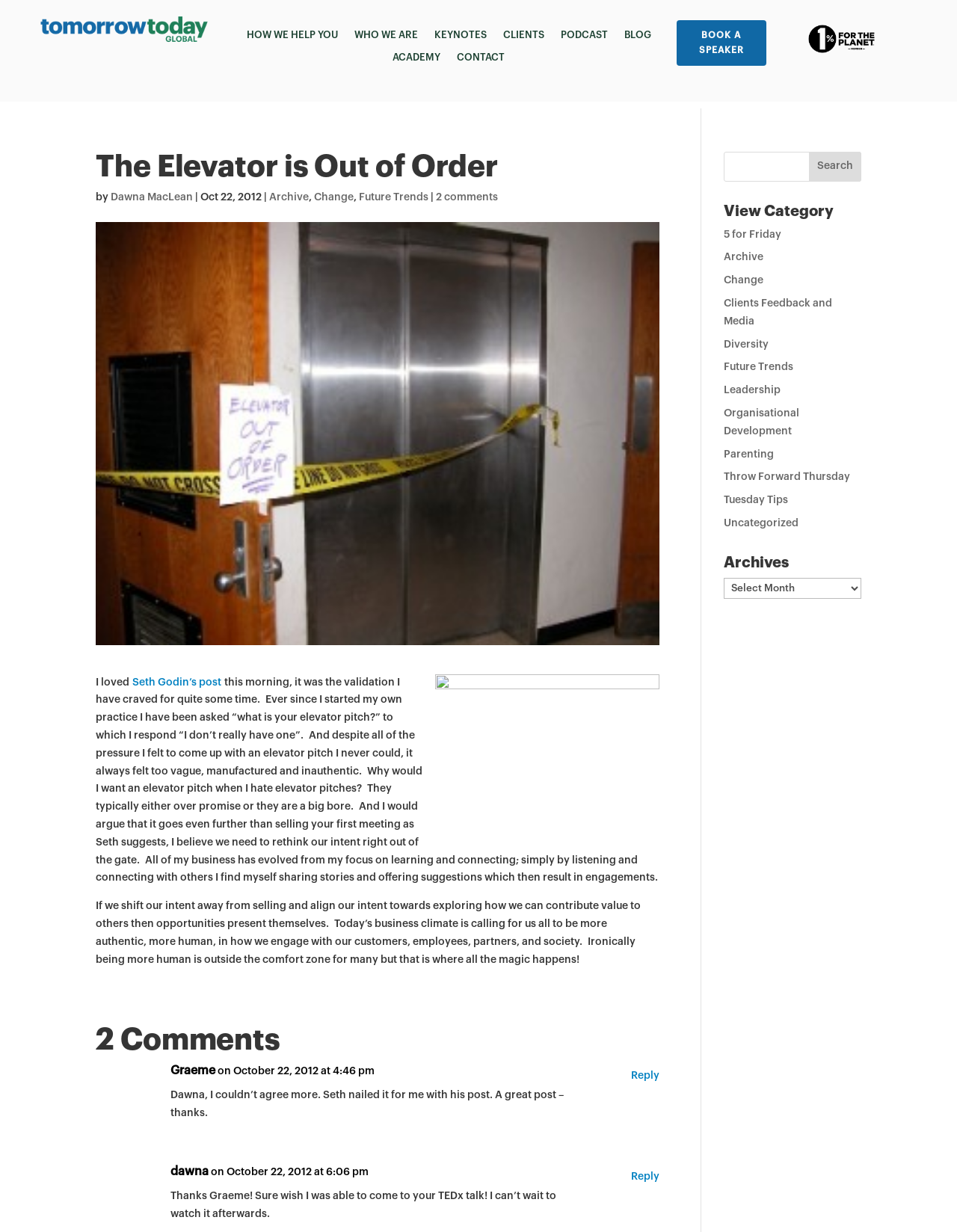Give a detailed explanation of the elements present on the webpage.

This webpage is titled "The Elevator is Out of Order" and features a blog post by Dawna MacLean. At the top of the page, there is a navigation menu with links to "HOW WE HELP YOU", "WHO WE ARE", "KEYNOTES", "CLIENTS", "PODCAST", "BLOG", "ACADEMY", and "CONTACT". Below the navigation menu, there is a heading with the title of the blog post, followed by the author's name and the date of publication, October 22, 2012.

The blog post itself is a reflection on the concept of an elevator pitch, with the author arguing that it is unnecessary and can come across as insincere. The author suggests that instead of trying to sell oneself, one should focus on learning and connecting with others, which can lead to opportunities. The post is divided into two paragraphs, with the second paragraph discussing the importance of being authentic and human in business interactions.

Below the blog post, there are two comments from readers, Graeme and Dawna, with options to reply to each comment. On the right-hand side of the page, there is a search bar with a button labeled "Search". Below the search bar, there is a heading "View Category" with links to various categories, including "5 for Friday", "Archive", "Change", and others. There is also a heading "Archives" with a dropdown menu.

At the very top of the page, there is a link to "BOOK A SPEAKER" and an image. There are also two other images on the page, one above the navigation menu and one below the blog post.